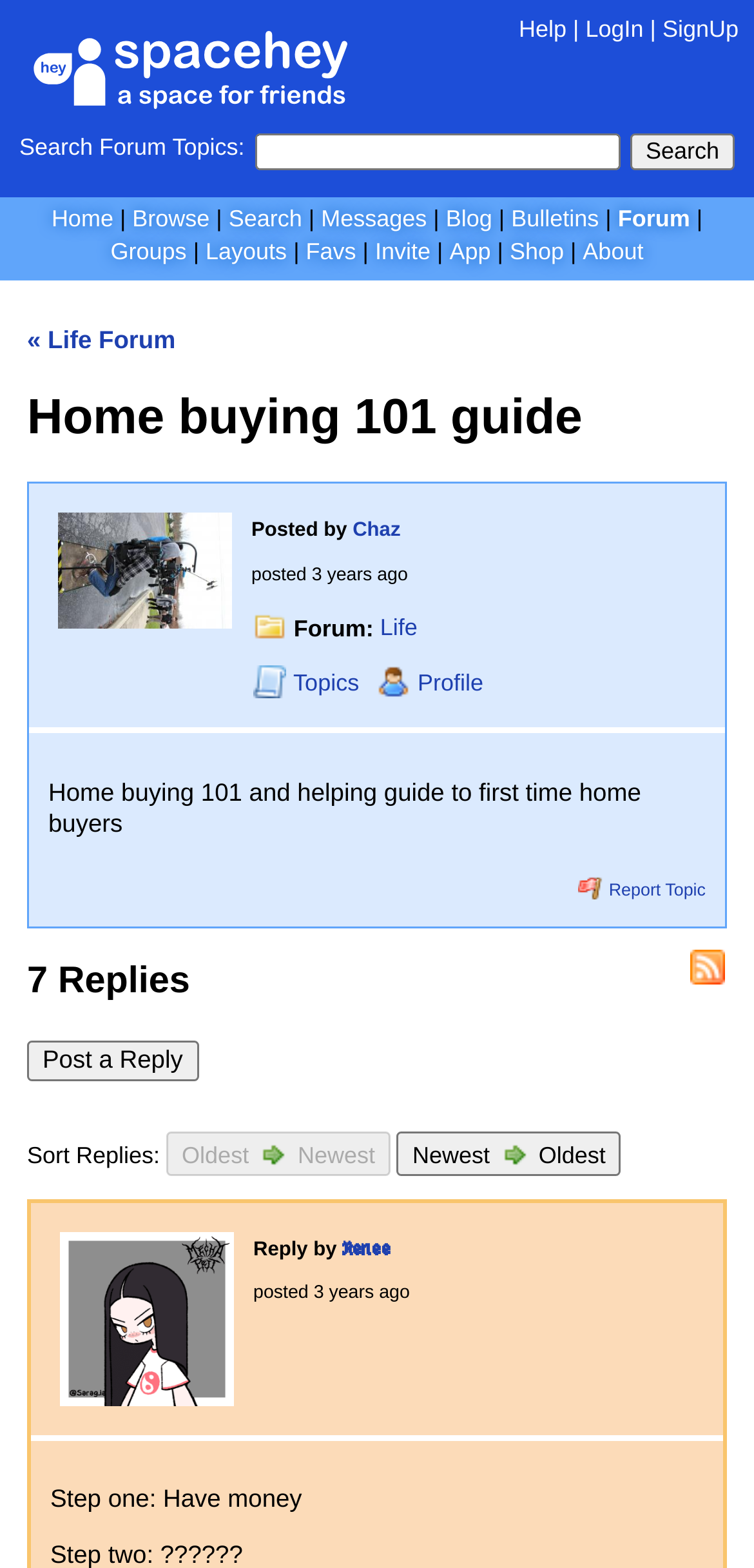Determine the bounding box coordinates for the area that needs to be clicked to fulfill this task: "View the 'Blog' page". The coordinates must be given as four float numbers between 0 and 1, i.e., [left, top, right, bottom].

[0.591, 0.131, 0.653, 0.148]